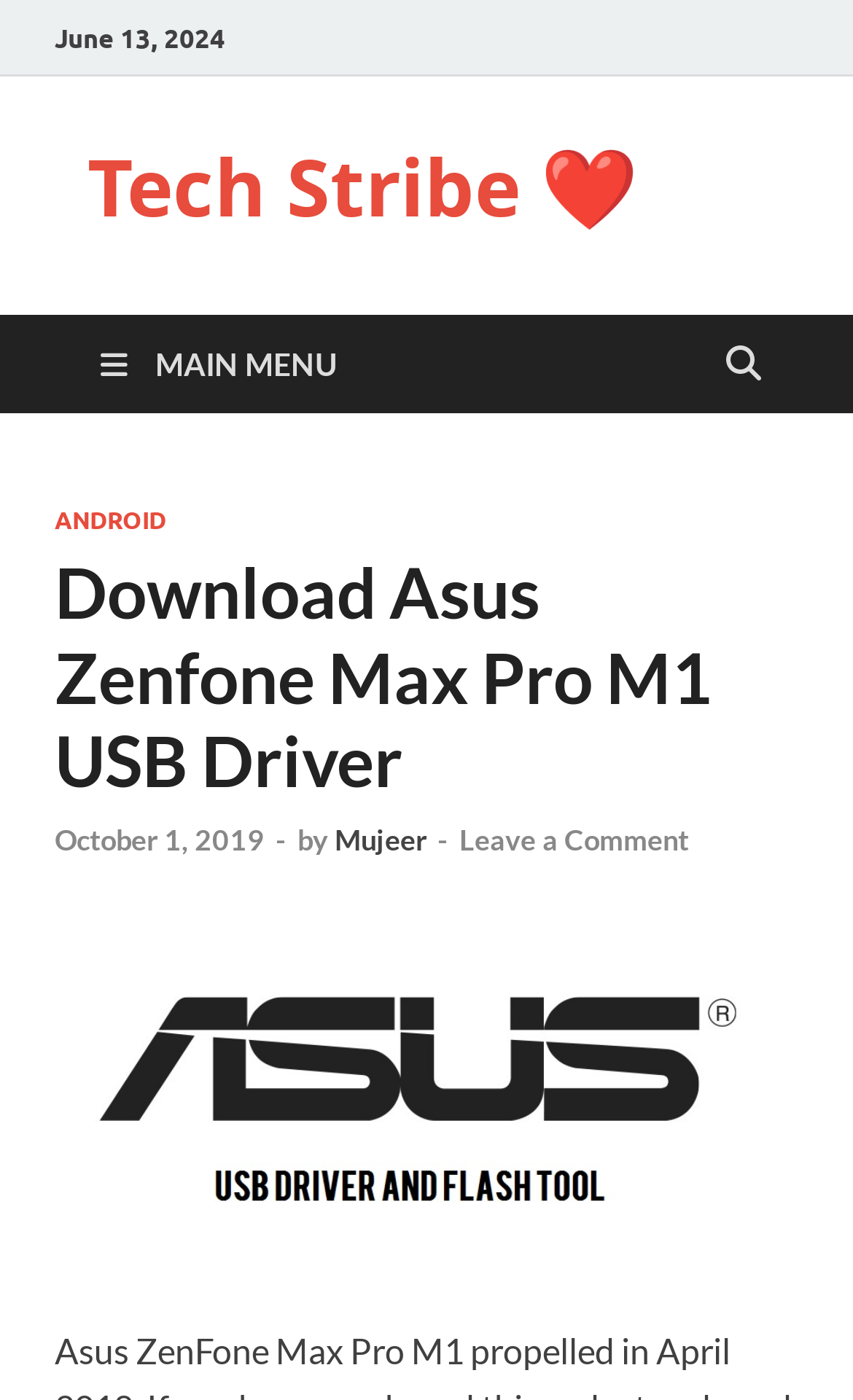What is the purpose of the page?
Please use the image to provide an in-depth answer to the question.

Based on the content of the page, I infer that the purpose of the page is to provide a way to download the USB driver for the Asus Zenfone Max Pro M1 device. The heading 'Download Asus Zenfone Max Pro M1 USB Driver' suggests this purpose.